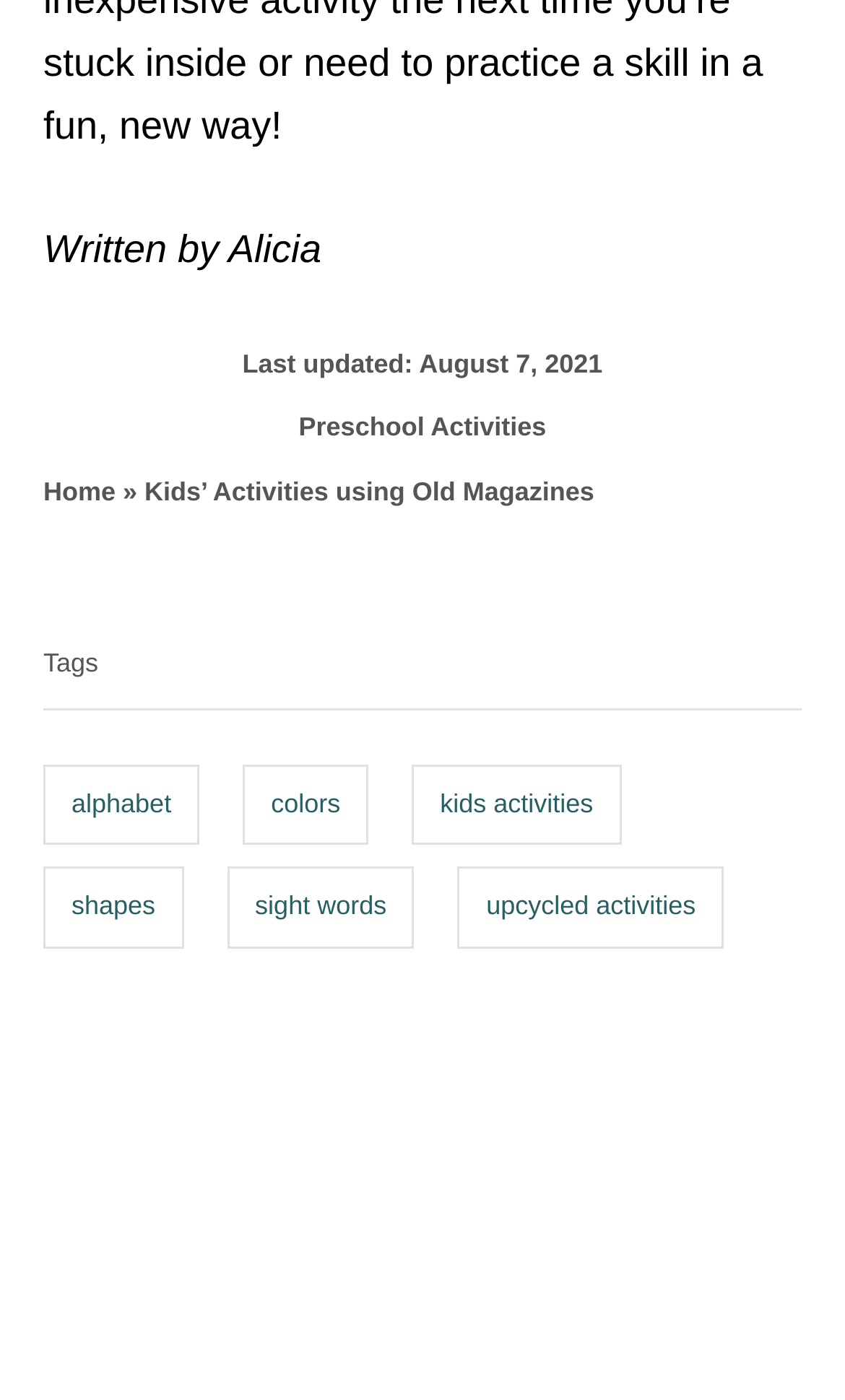Can you find the bounding box coordinates for the element to click on to achieve the instruction: "view CS151 2000F"?

None